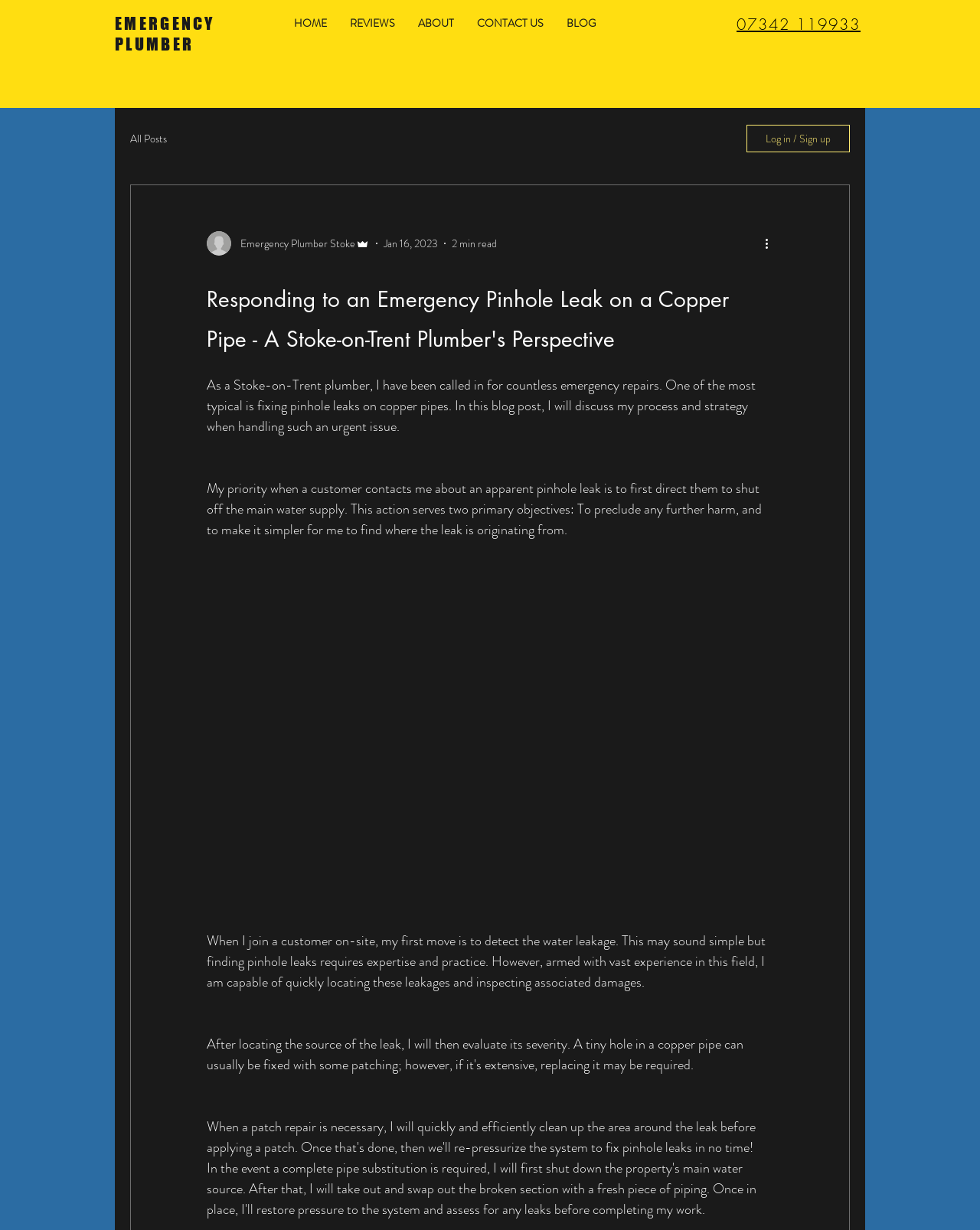Please examine the image and answer the question with a detailed explanation:
What is the author's occupation?

The webpage is written from the perspective of a plumber, as indicated by the text 'As a Stoke-on-Trent plumber, I have been called in for countless emergency repairs.' This suggests that the author is a plumber.